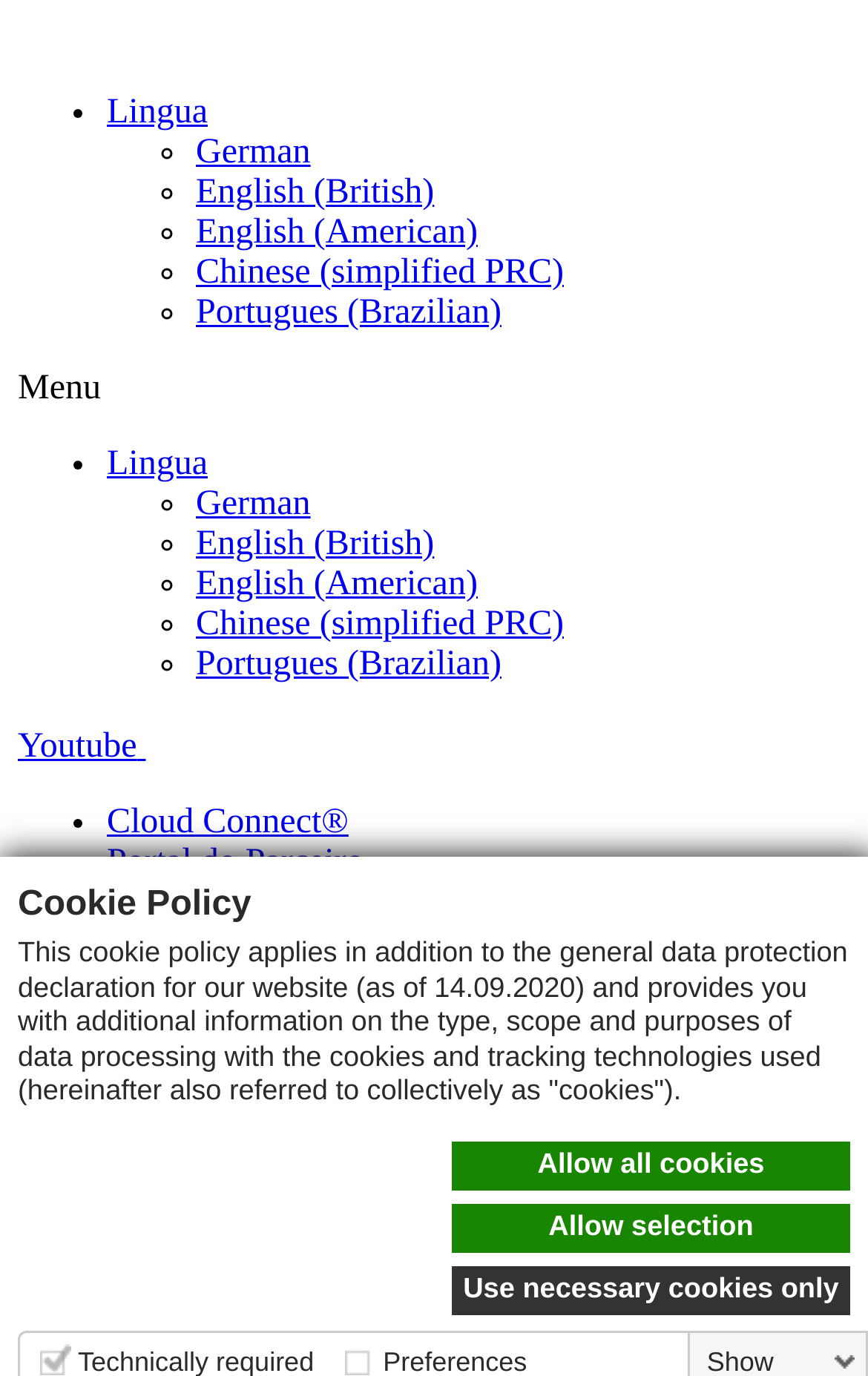What is the language of the first link in the language selection?
Your answer should be a single word or phrase derived from the screenshot.

Lingua